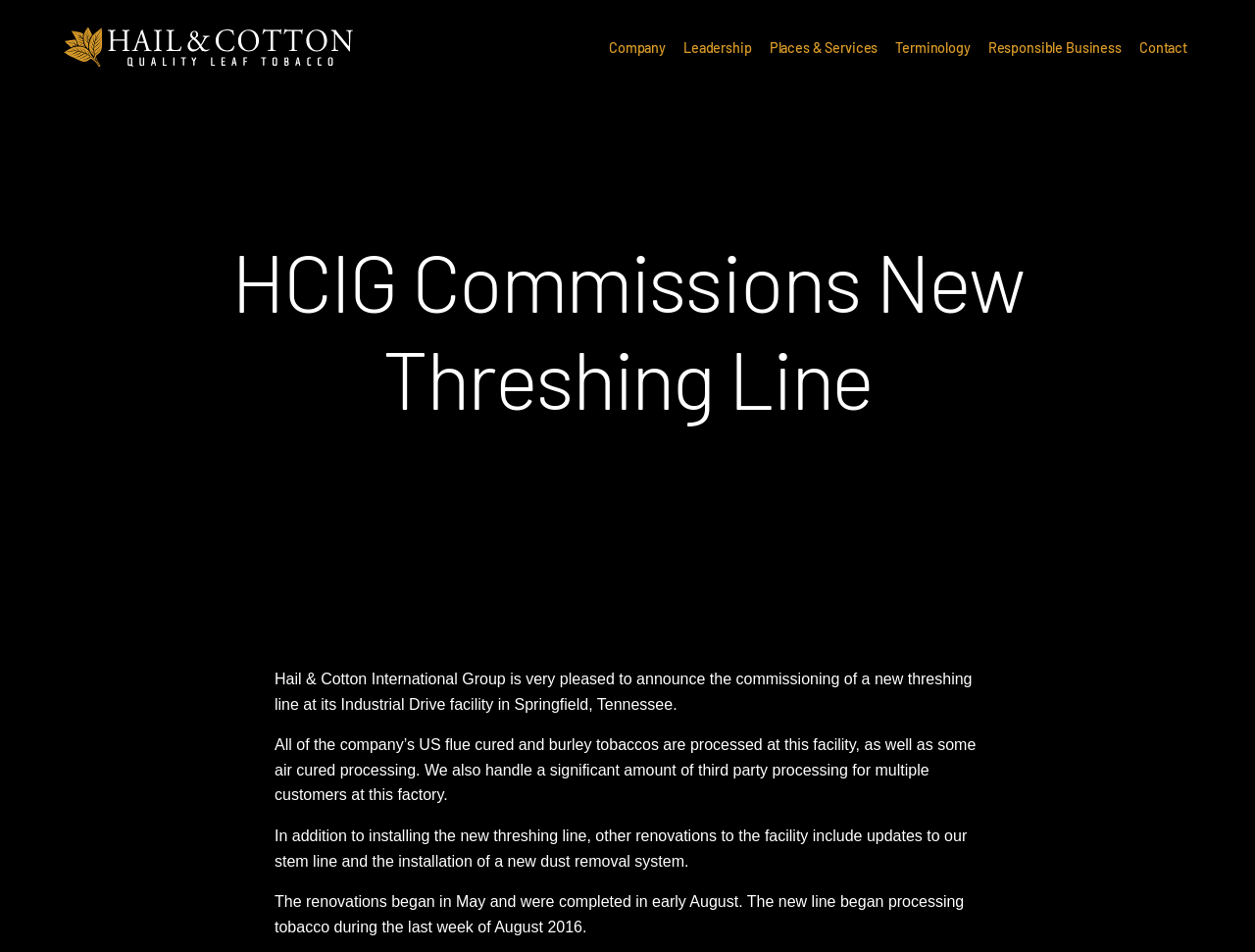Give a succinct answer to this question in a single word or phrase: 
Where is the Industrial Drive facility located?

Springfield, Tennessee